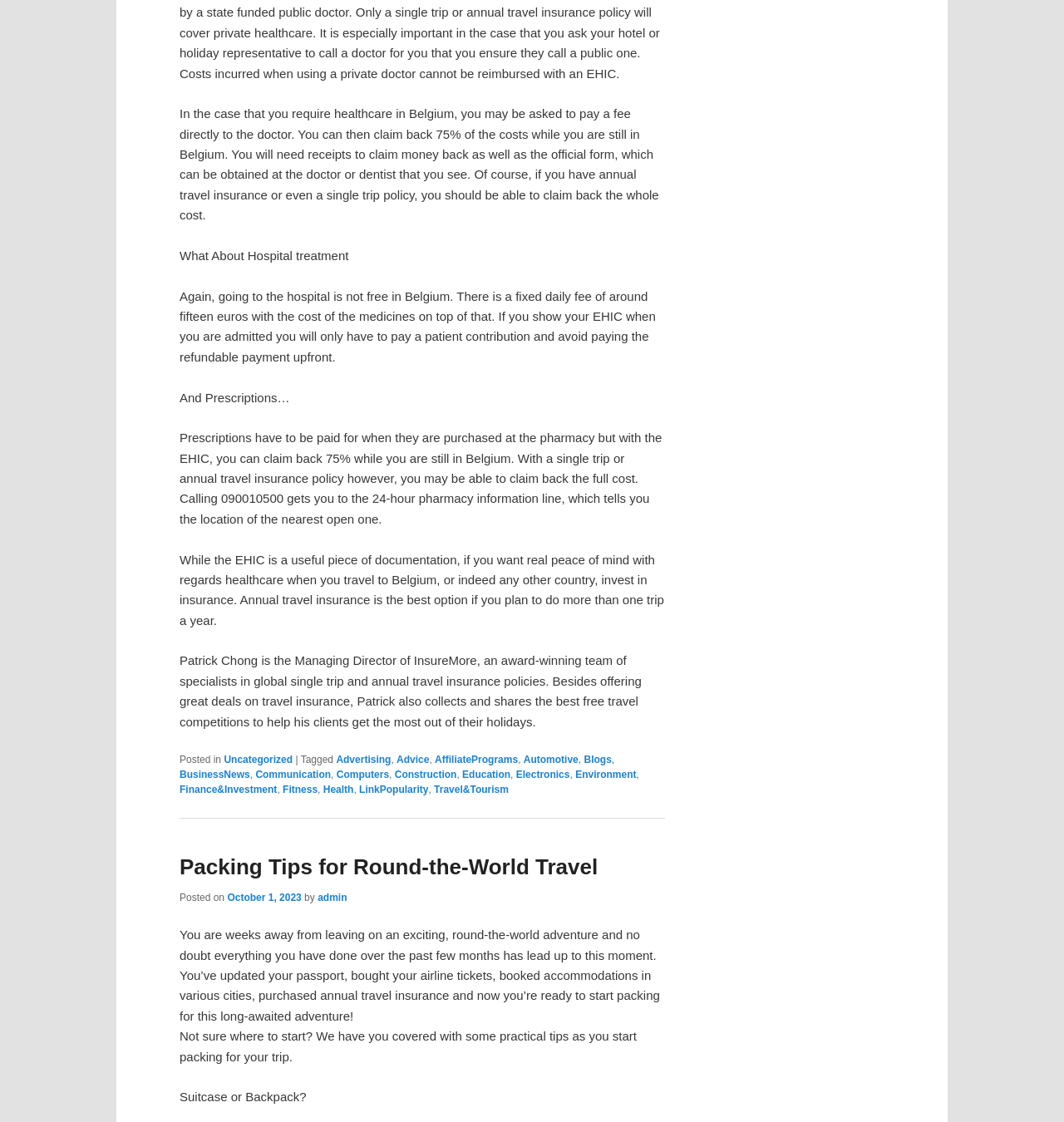Determine the bounding box coordinates of the UI element described below. Use the format (top-left x, top-left y, bottom-right x, bottom-right y) with floating point numbers between 0 and 1: Education

[0.434, 0.685, 0.48, 0.696]